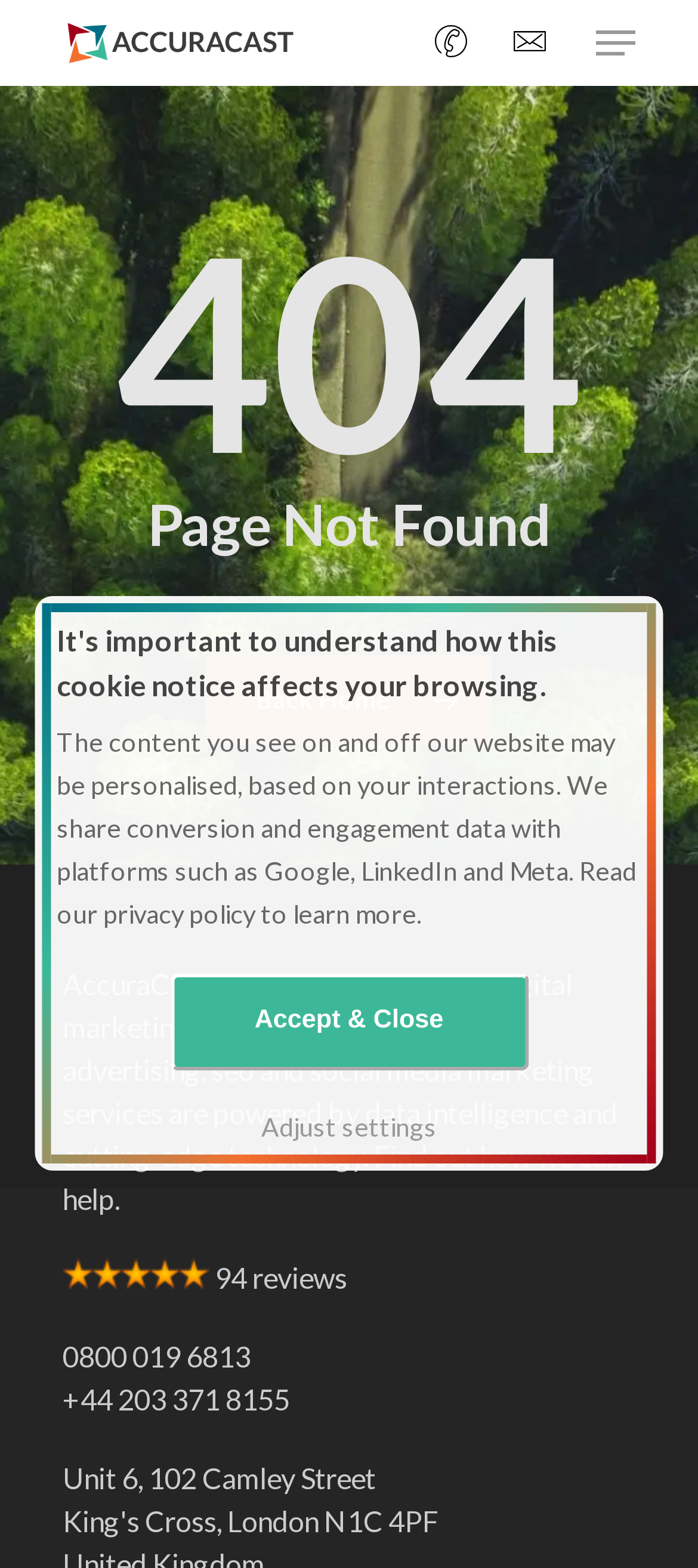Please identify the bounding box coordinates of the area I need to click to accomplish the following instruction: "Read the privacy policy".

[0.271, 0.572, 0.366, 0.592]